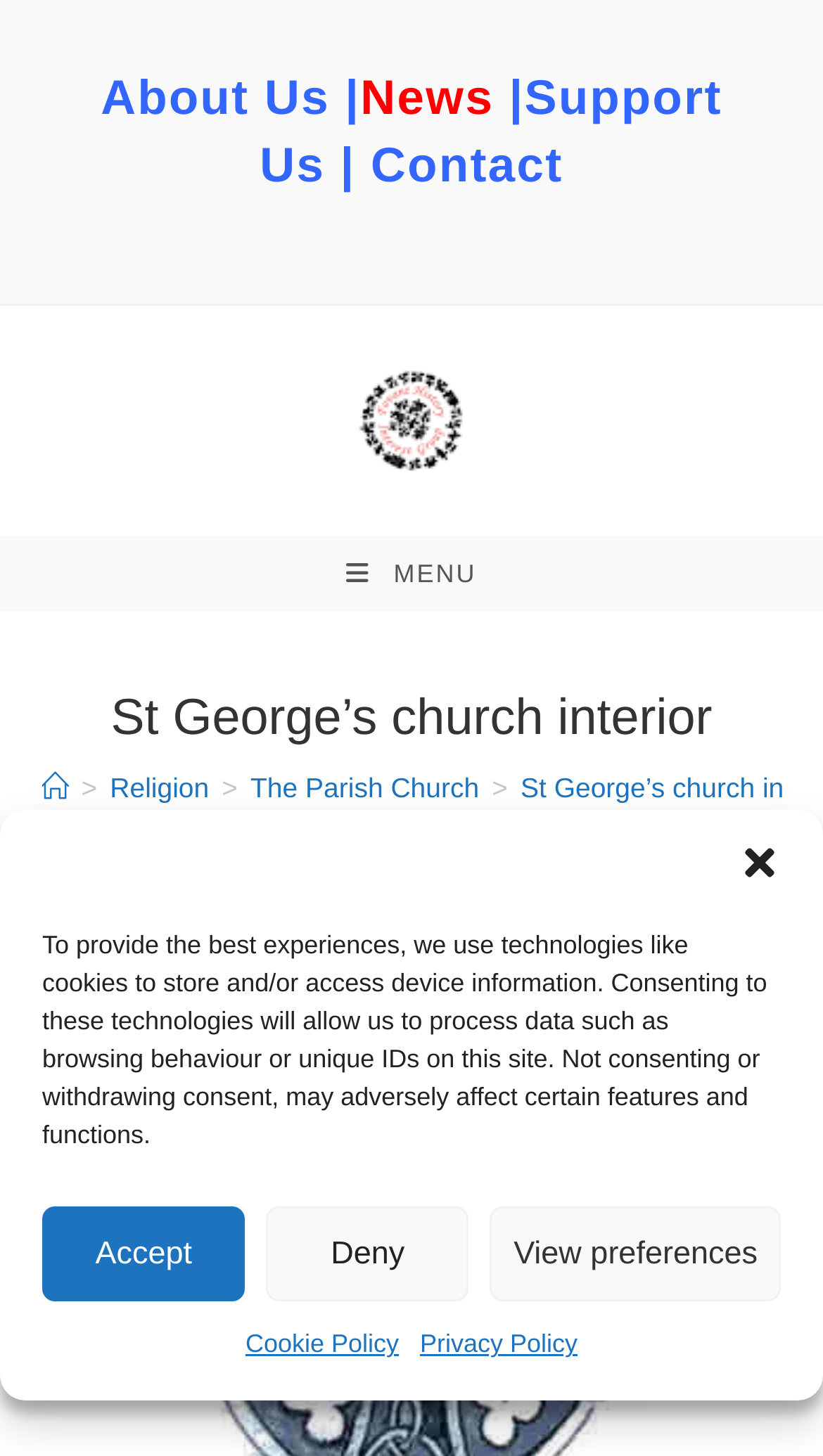Find and specify the bounding box coordinates that correspond to the clickable region for the instruction: "Go to the 'Religion' page".

[0.134, 0.53, 0.254, 0.552]